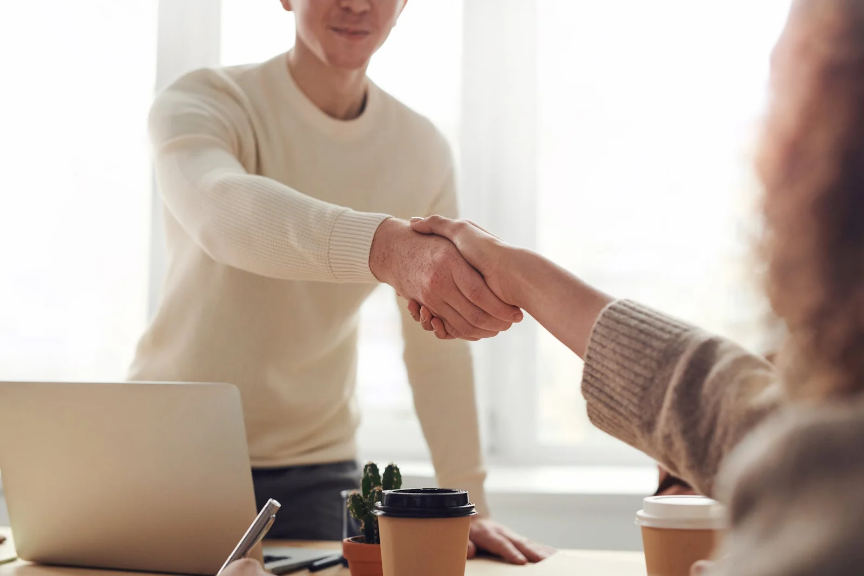Please answer the following question using a single word or phrase: 
How many coffee cups are on the table?

Two